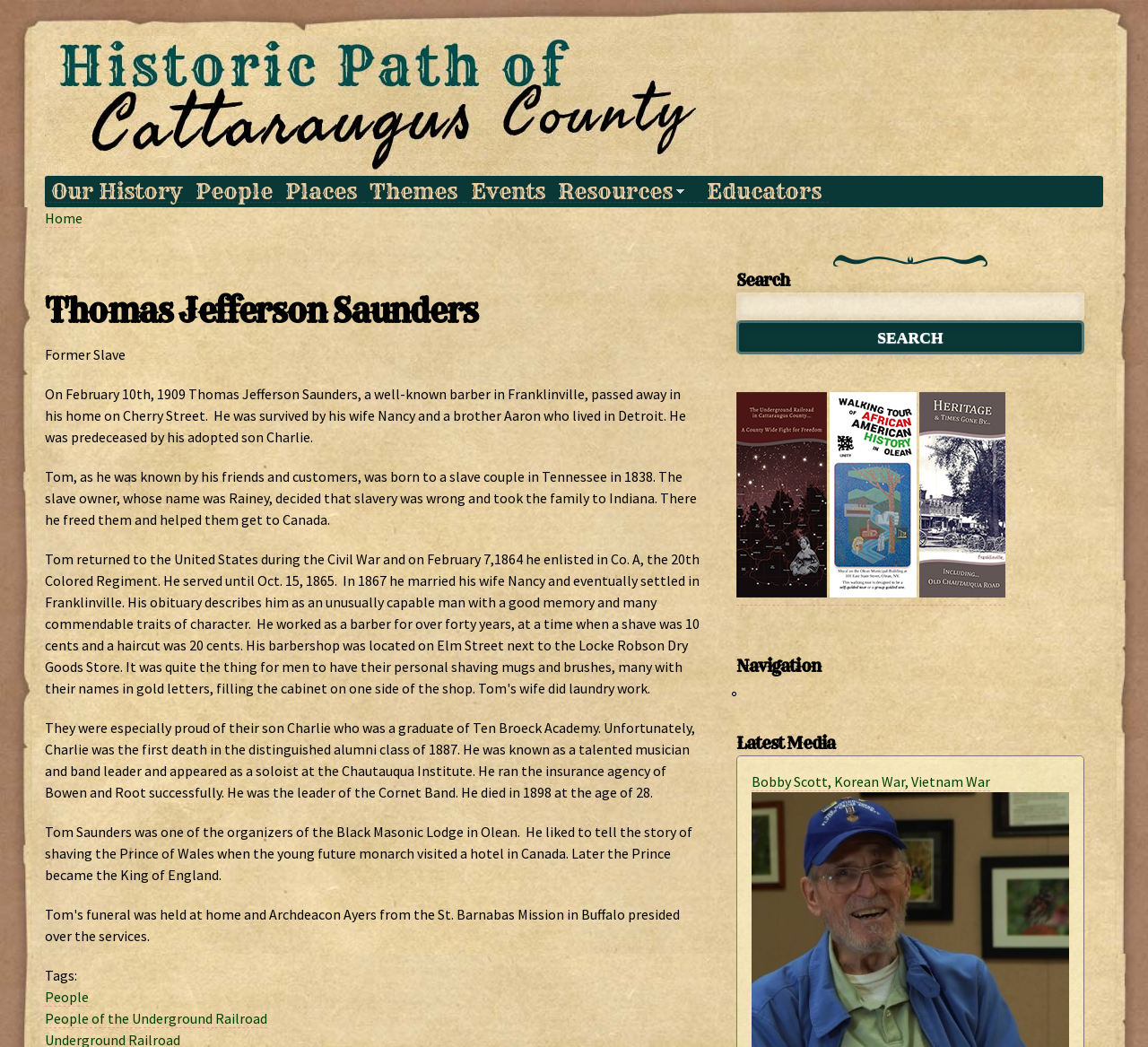What is the theme of the webpage?
Kindly offer a detailed explanation using the data available in the image.

Based on the webpage content and structure, it appears to be a webpage about the historic path of Cattaraugus County, featuring biographies and stories of people and events related to the county's history.